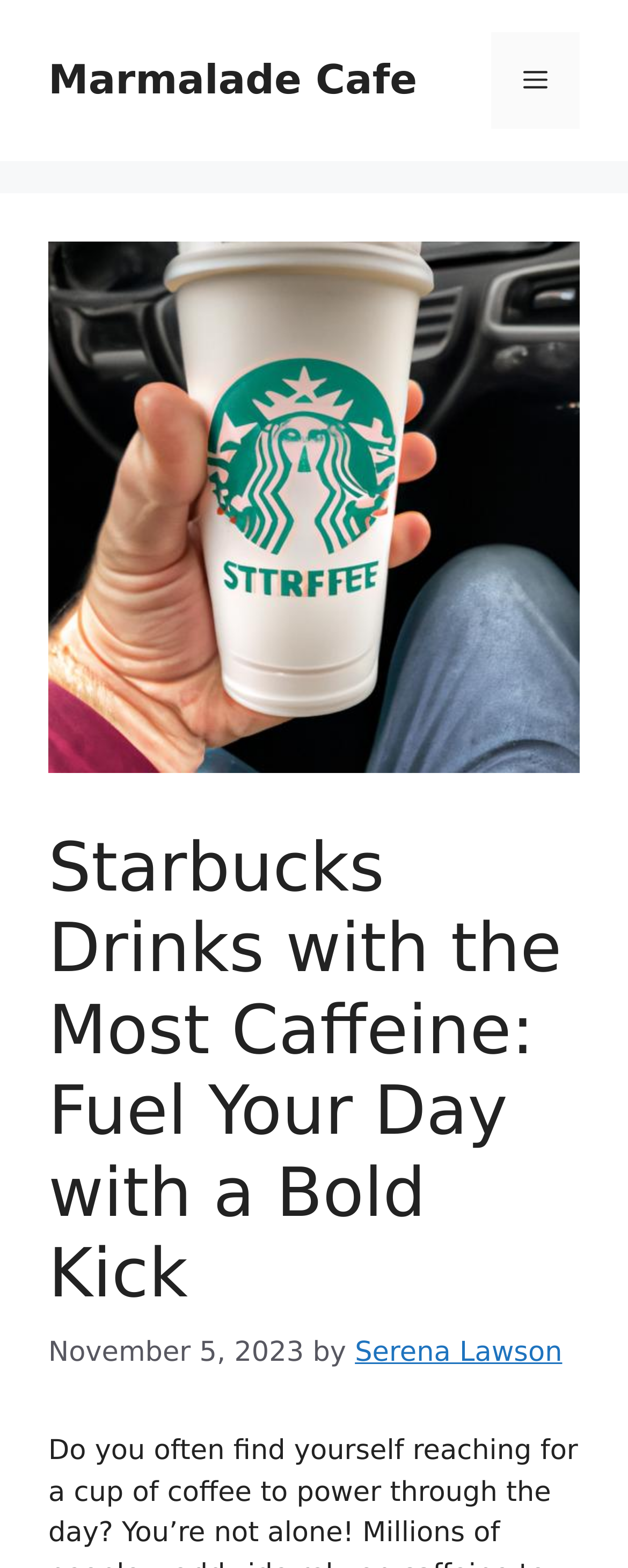Create a detailed summary of all the visual and textual information on the webpage.

The webpage is about Starbucks drinks with the most caffeine. At the top, there is a banner that spans the entire width of the page, with a link to "Marmalade Cafe" on the left side and a navigation menu toggle button on the right side. The navigation menu toggle button is labeled "Menu" and is not expanded by default.

Below the banner, there is an iframe that takes up most of the page's width. Within the iframe, there is a large image that occupies most of the iframe's space, with the title "Starbucks Drinks With Most Caffeine". 

Underneath the image, there is a header section that contains the main title of the page, "Starbucks Drinks with the Most Caffeine: Fuel Your Day with a Bold Kick", which is a heading element. Below the title, there is a timestamp indicating that the content was published on November 5, 2023, followed by the author's name, "Serena Lawson", which is a link.

Overall, the webpage appears to be an article or blog post about Starbucks drinks with high caffeine content, with a prominent image and a clear title and author information.